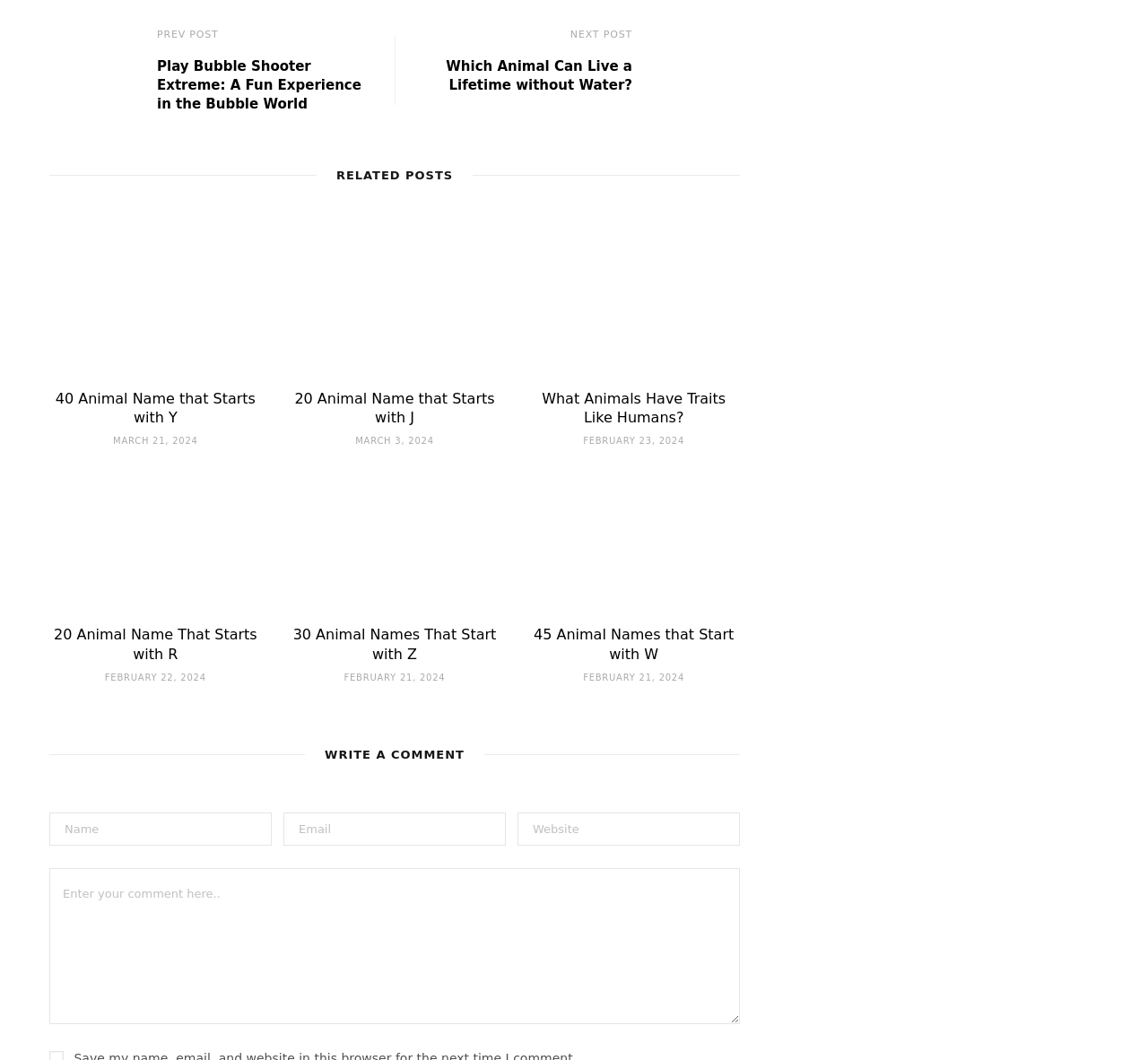Determine the bounding box coordinates of the target area to click to execute the following instruction: "Click on the '40 Animal Name that Starts with Y' link."

[0.048, 0.368, 0.223, 0.402]